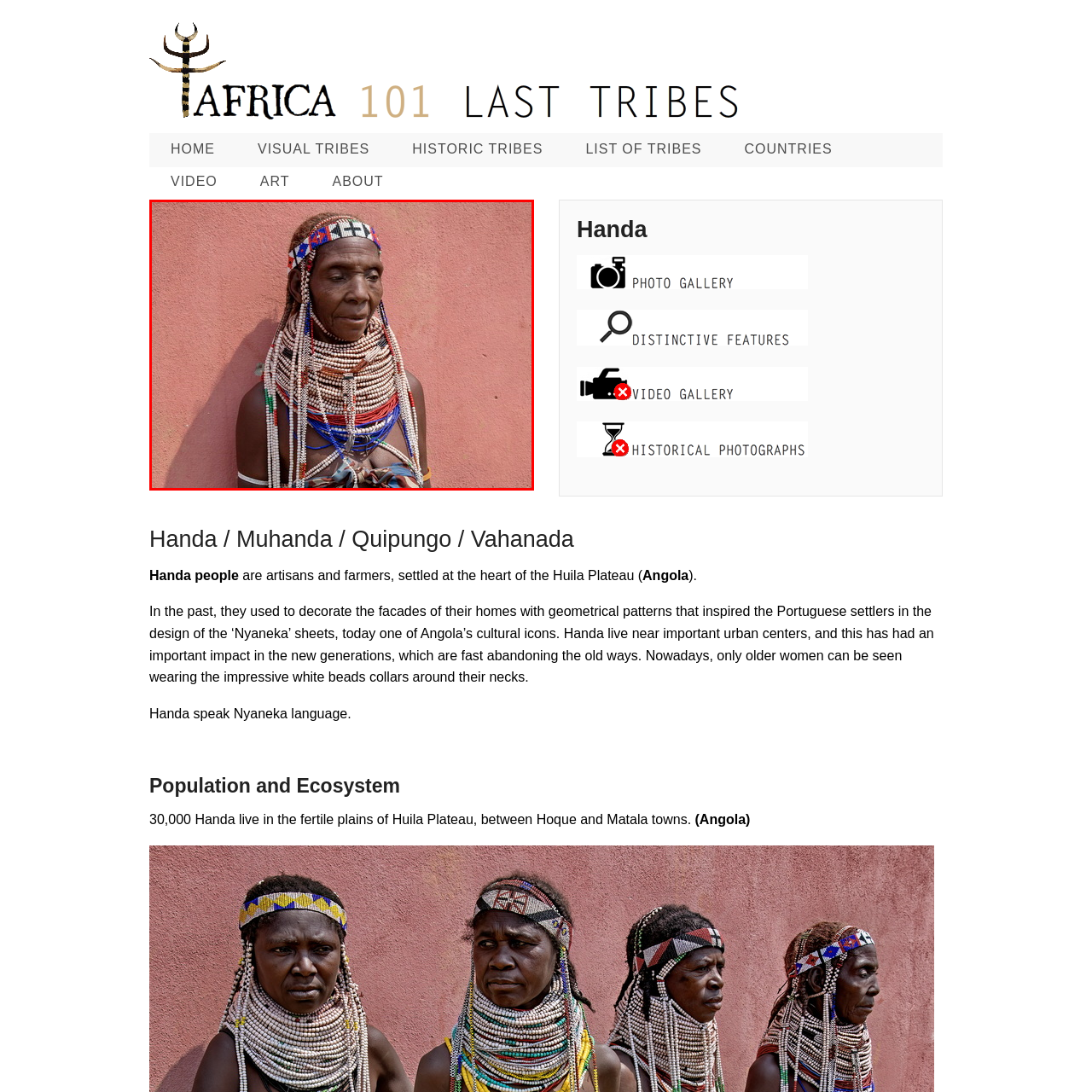Focus on the area marked by the red boundary, Approximately how many people are in the Handa community? Answer concisely with a single word or phrase.

30,000